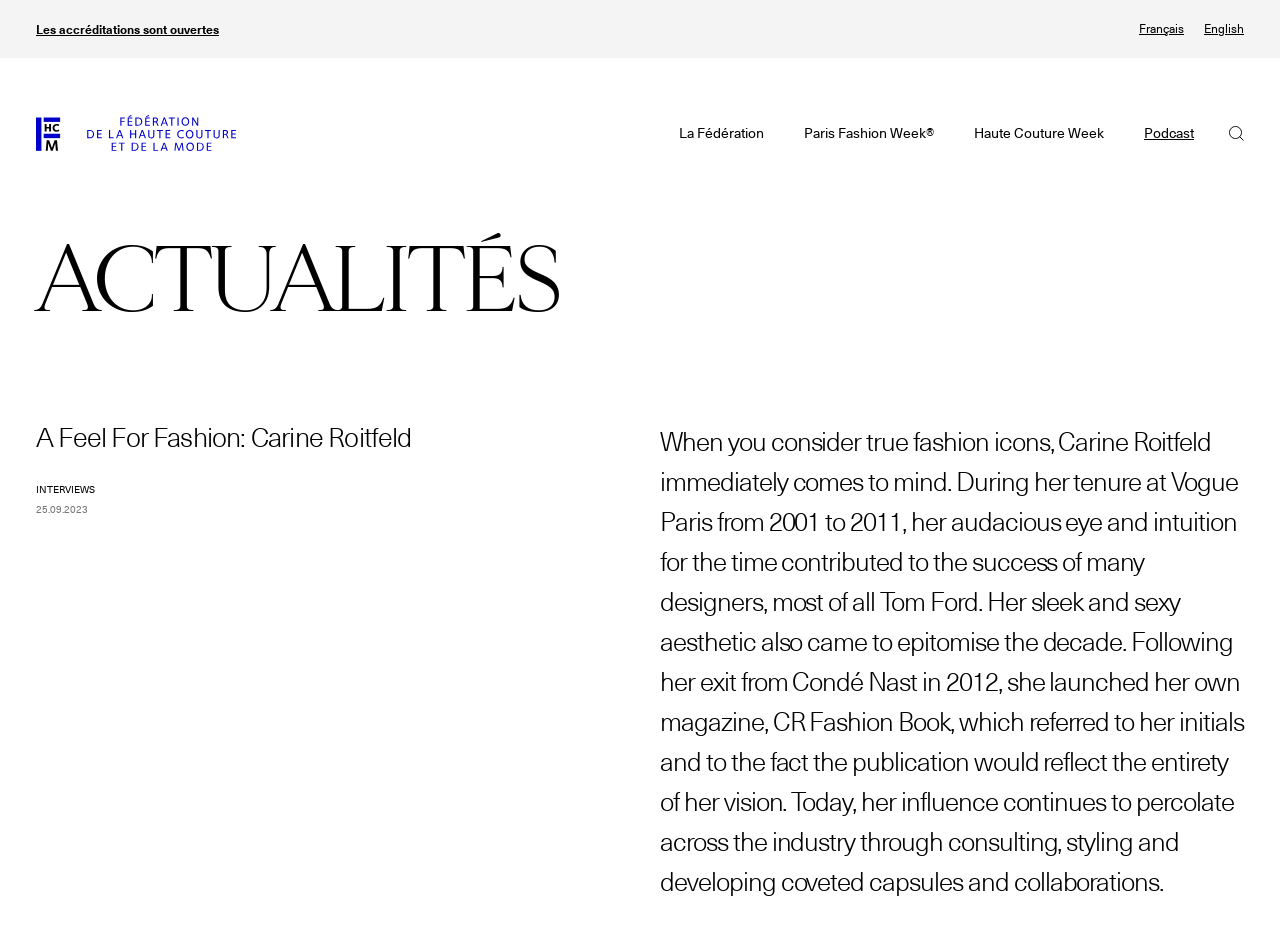Please provide a brief answer to the following inquiry using a single word or phrase:
What is the date mentioned in the article?

25.09.2023